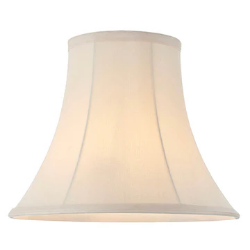With reference to the image, please provide a detailed answer to the following question: What is the material of the lampshade?

The caption does not provide information about the material of the lampshade, it only describes its texture, color, and design.